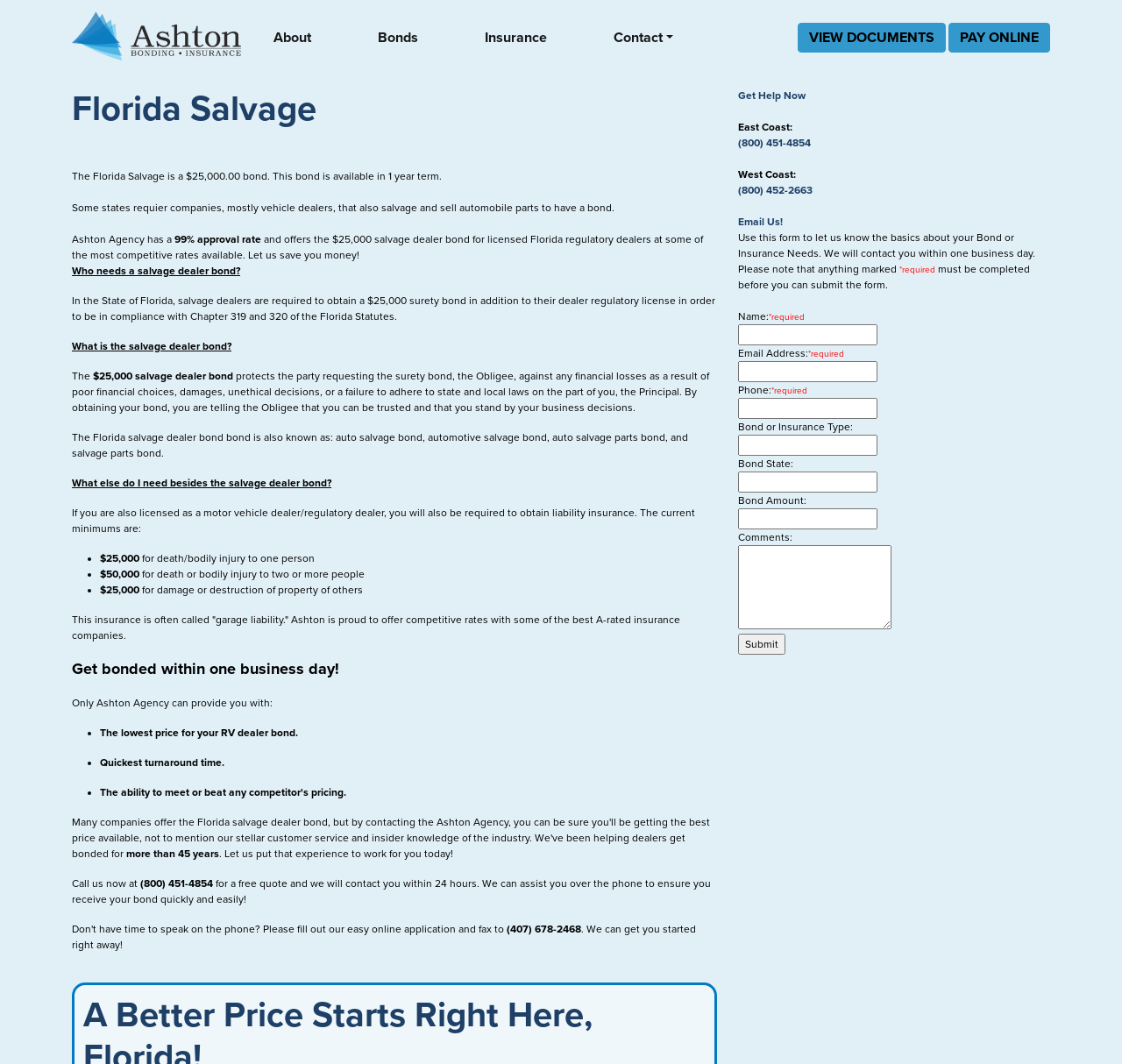Please pinpoint the bounding box coordinates for the region I should click to adhere to this instruction: "Call the phone number (800) 451-4854".

[0.125, 0.825, 0.19, 0.836]